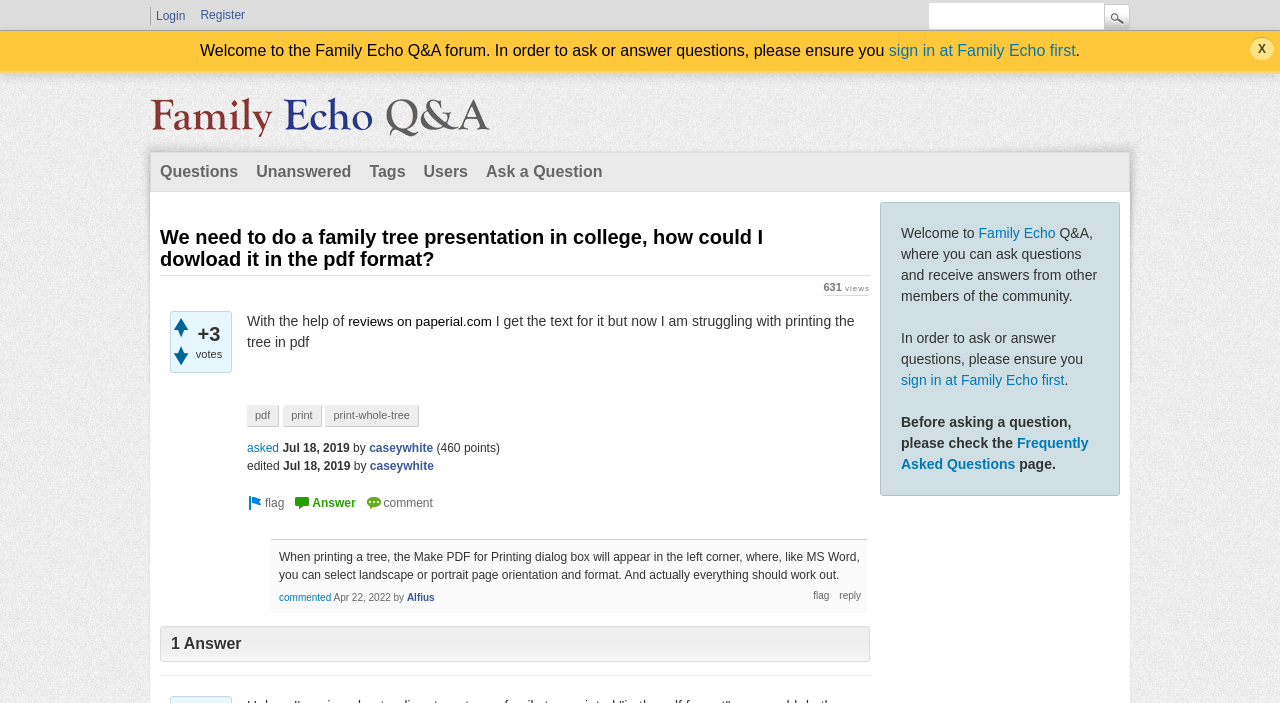Bounding box coordinates should be in the format (top-left x, top-left y, bottom-right x, bottom-right y) and all values should be floating point numbers between 0 and 1. Determine the bounding box coordinate for the UI element described as: Family Echo

[0.764, 0.32, 0.825, 0.343]